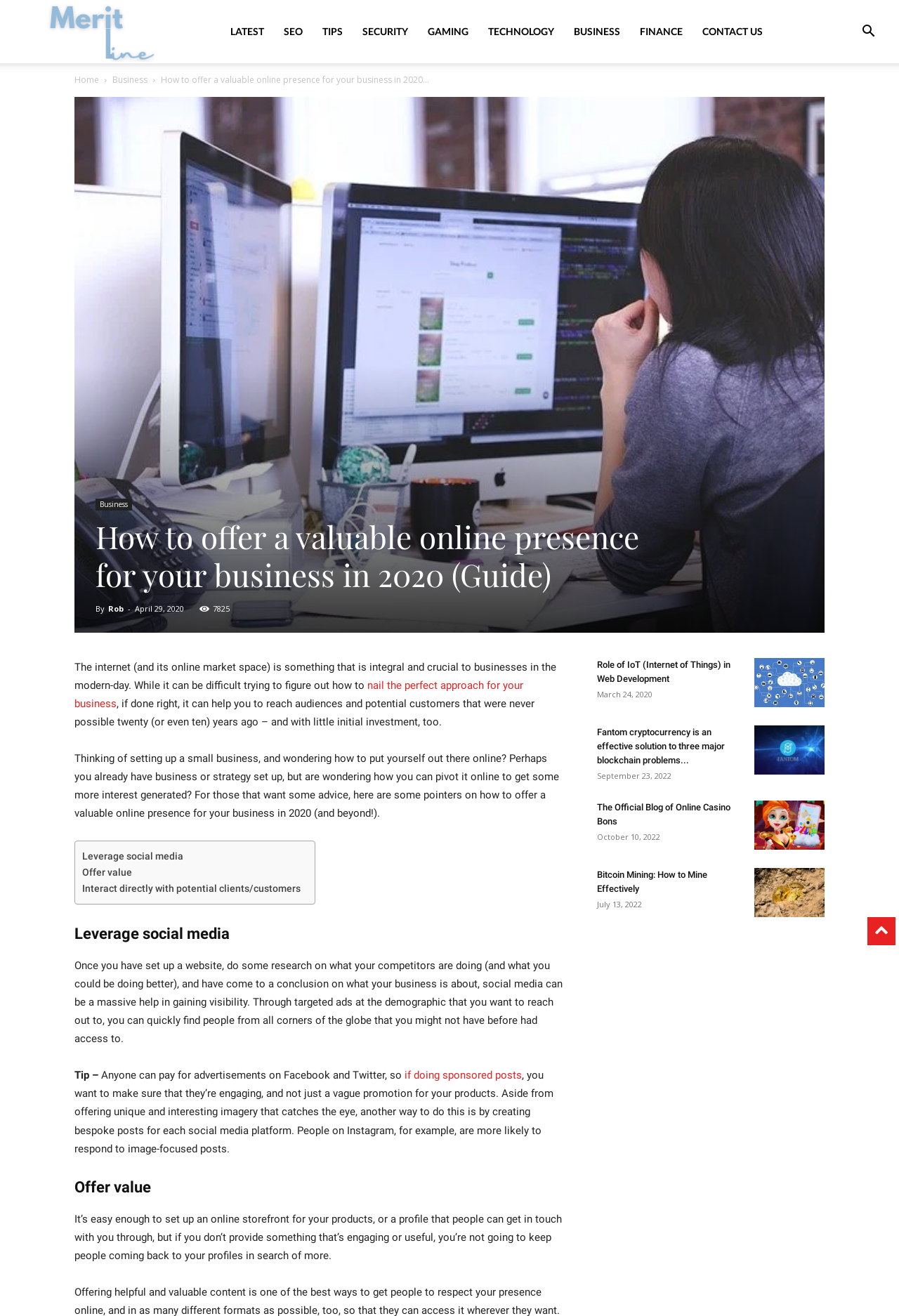How many categories are listed in the top navigation bar?
Examine the screenshot and reply with a single word or phrase.

8